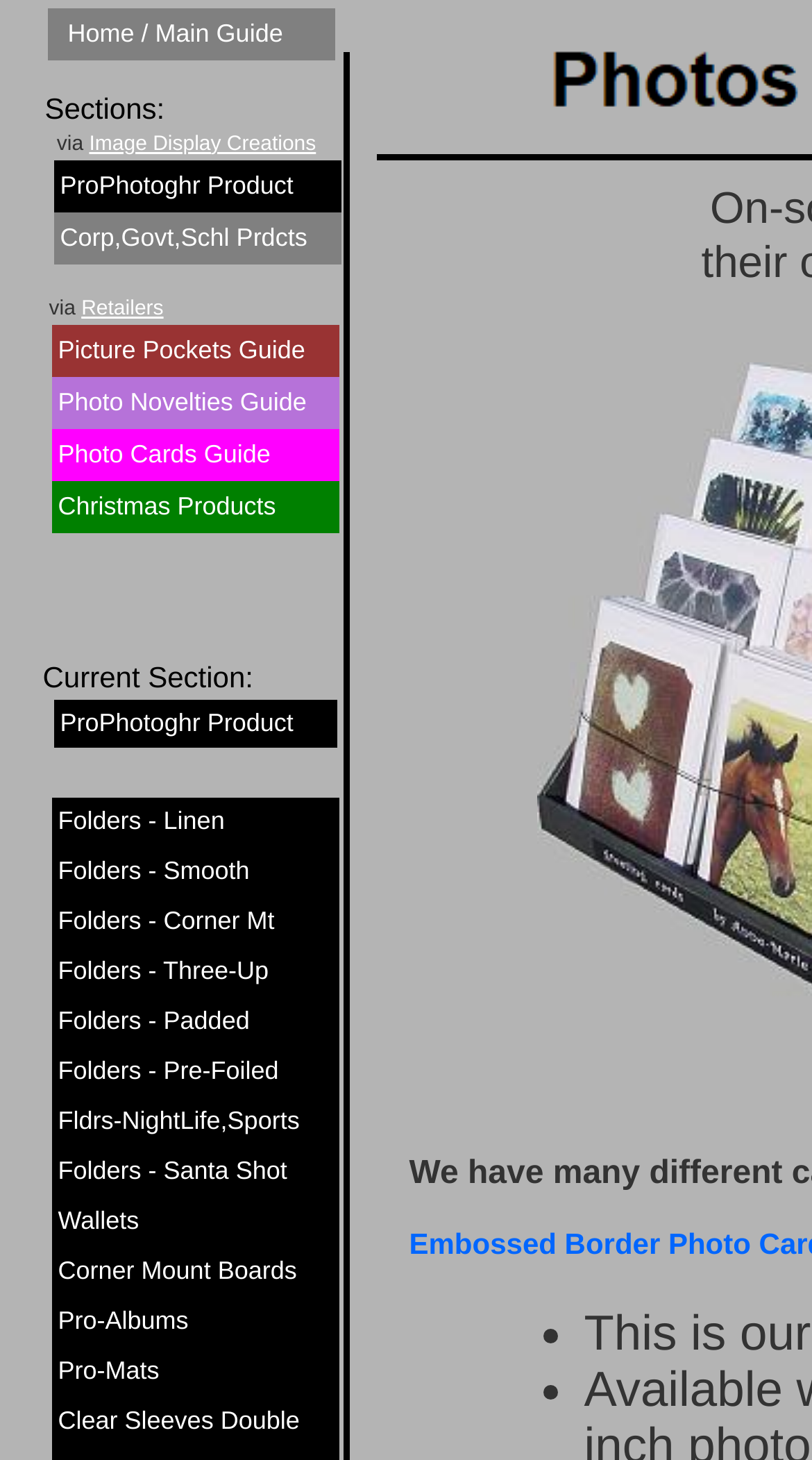What is the main guide section?
Answer the question with a detailed and thorough explanation.

I found the main guide section by looking at the layout table with the bounding box coordinates [0.058, 0.006, 0.412, 0.041] which contains the text 'Home / Main Guide'.